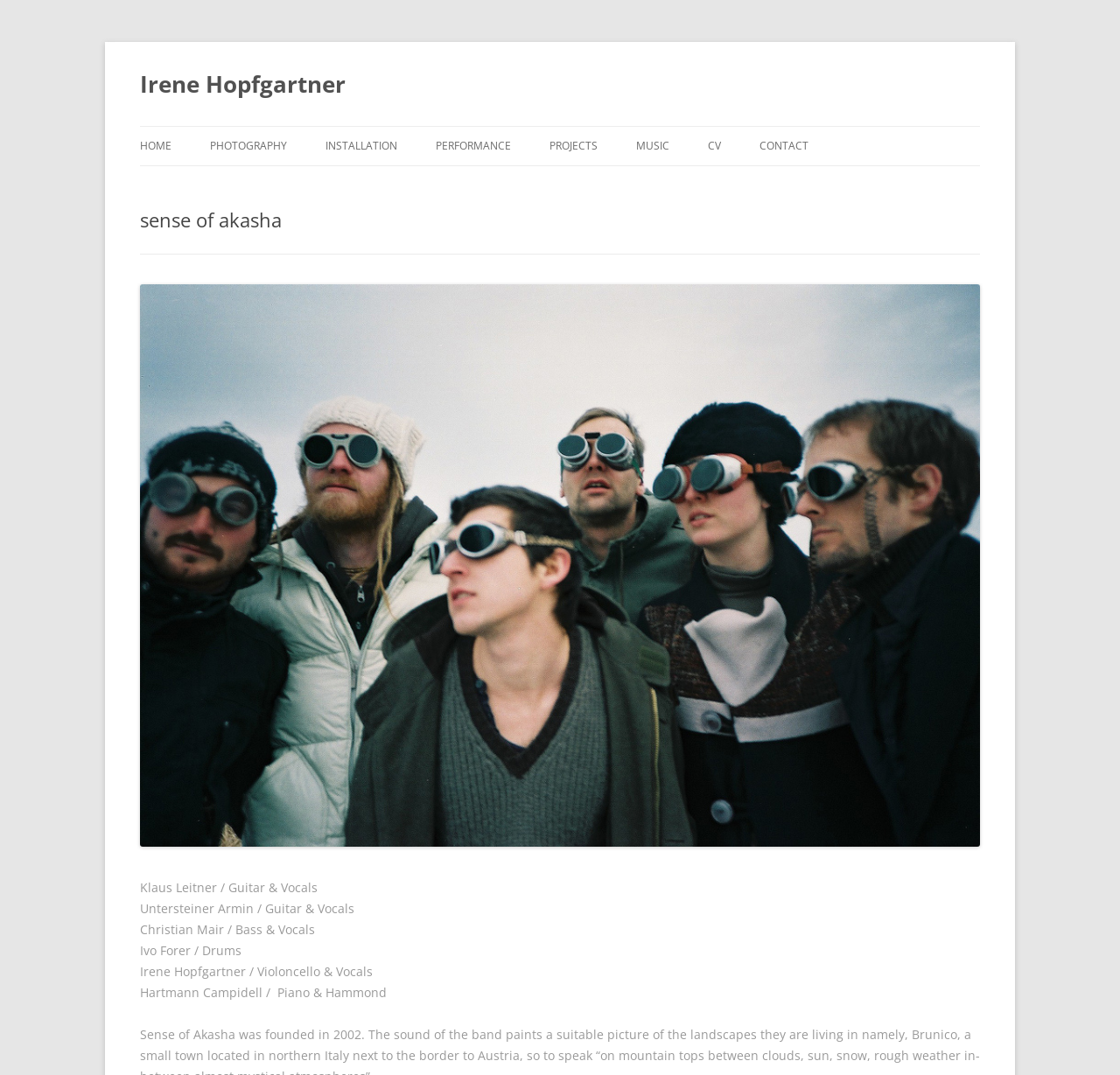Determine the bounding box for the described UI element: "Music".

[0.568, 0.118, 0.598, 0.154]